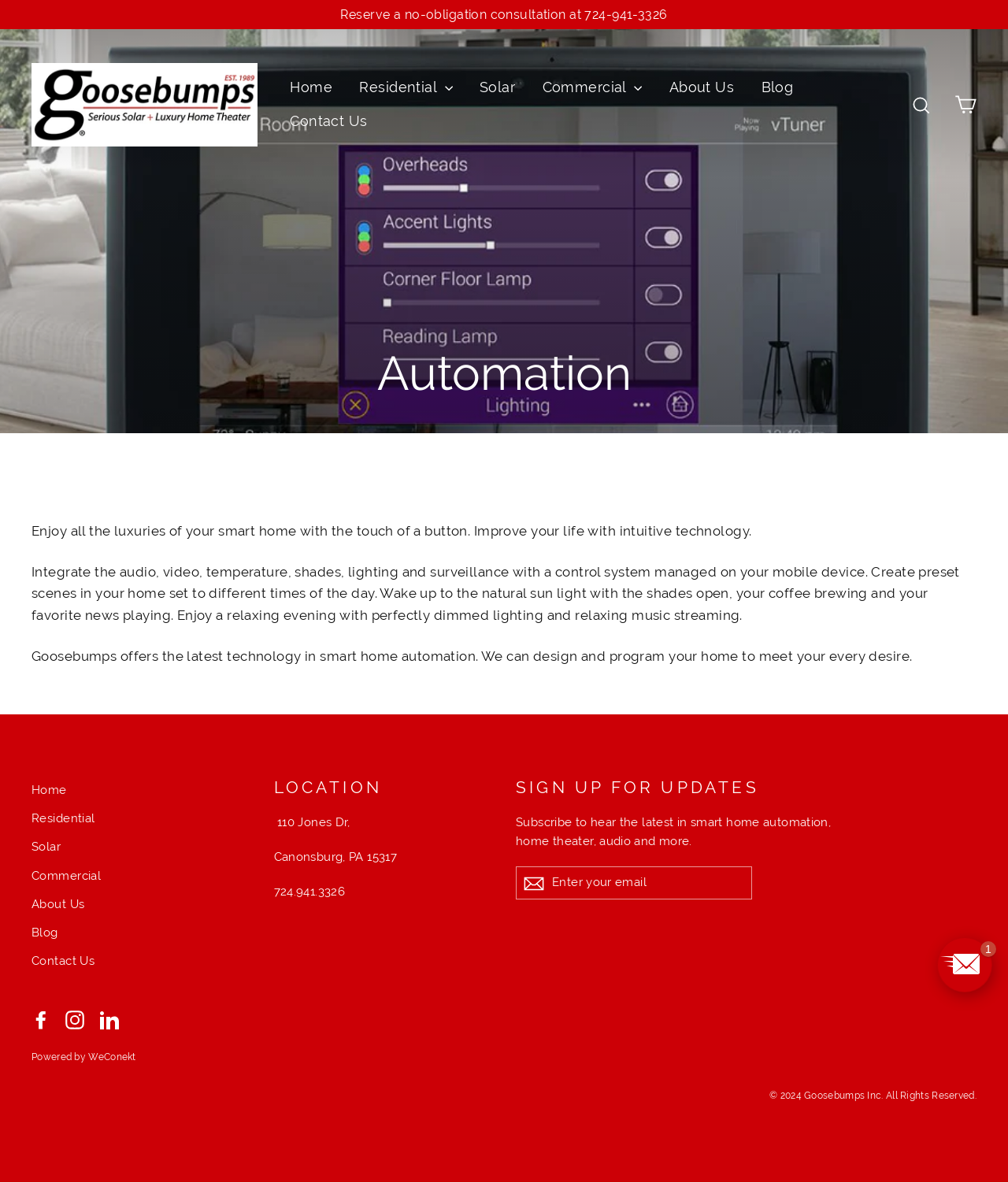Please identify the coordinates of the bounding box that should be clicked to fulfill this instruction: "Click the 'Facebook' link at the bottom".

[0.031, 0.853, 0.05, 0.871]